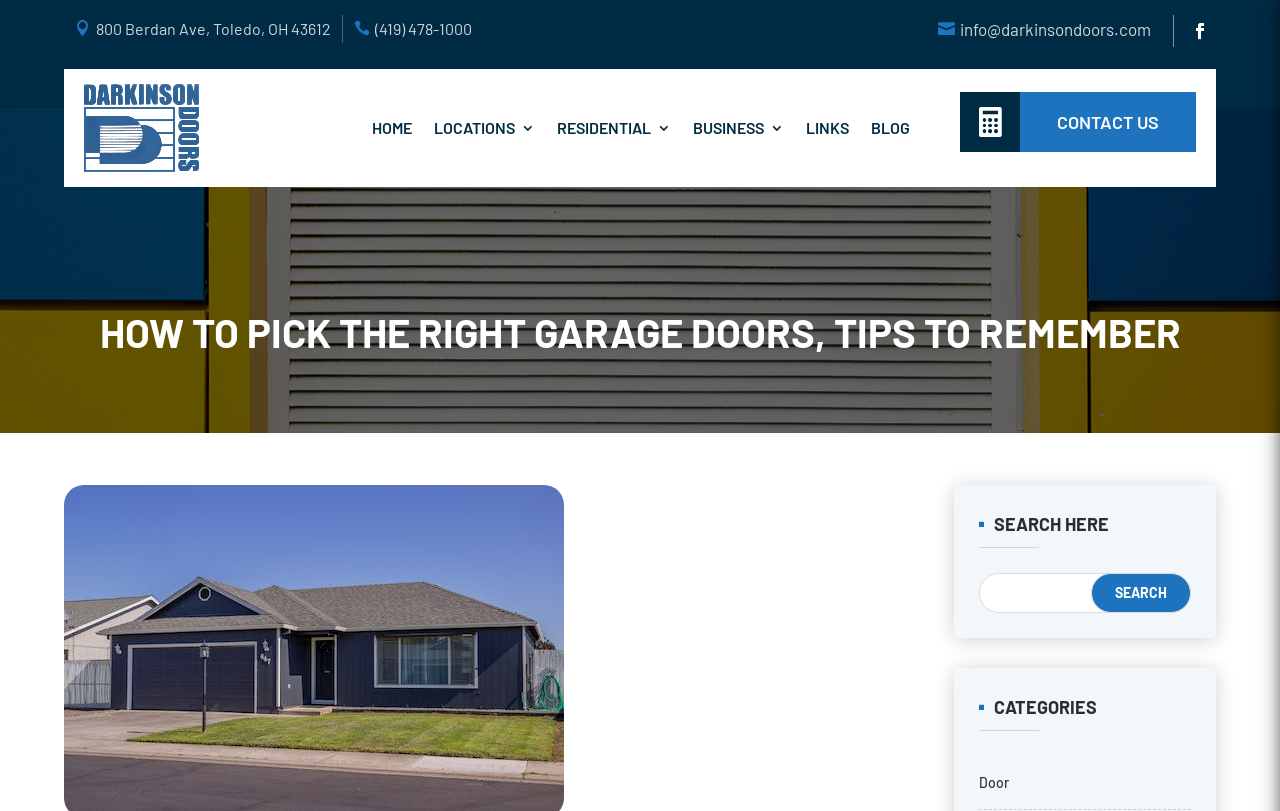Determine the bounding box coordinates for the area that should be clicked to carry out the following instruction: "check the blog".

[0.68, 0.104, 0.711, 0.212]